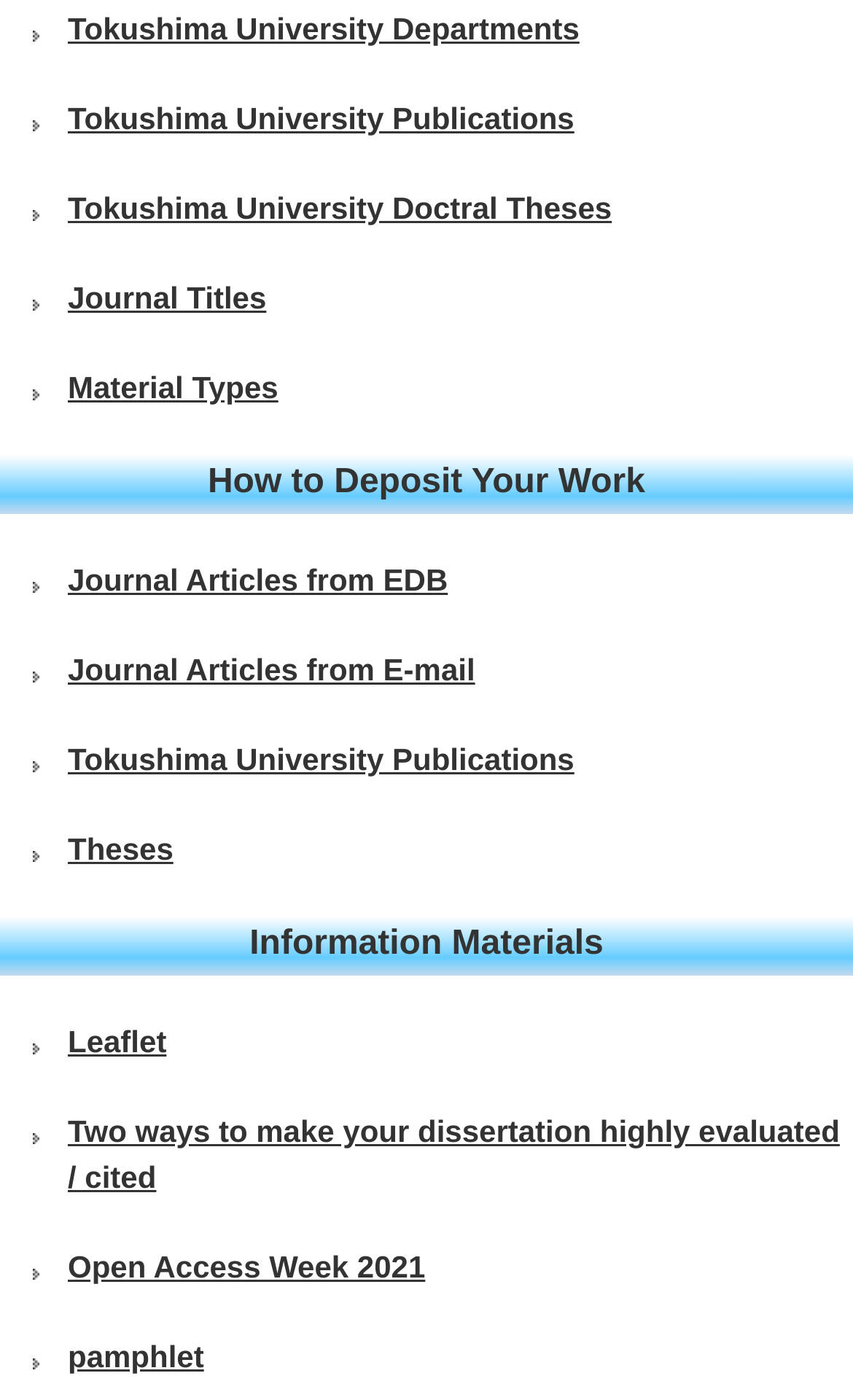Extract the bounding box coordinates of the UI element described: "Tokushima University Doctral Theses". Provide the coordinates in the format [left, top, right, bottom] with values ranging from 0 to 1.

[0.0, 0.133, 1.0, 0.166]